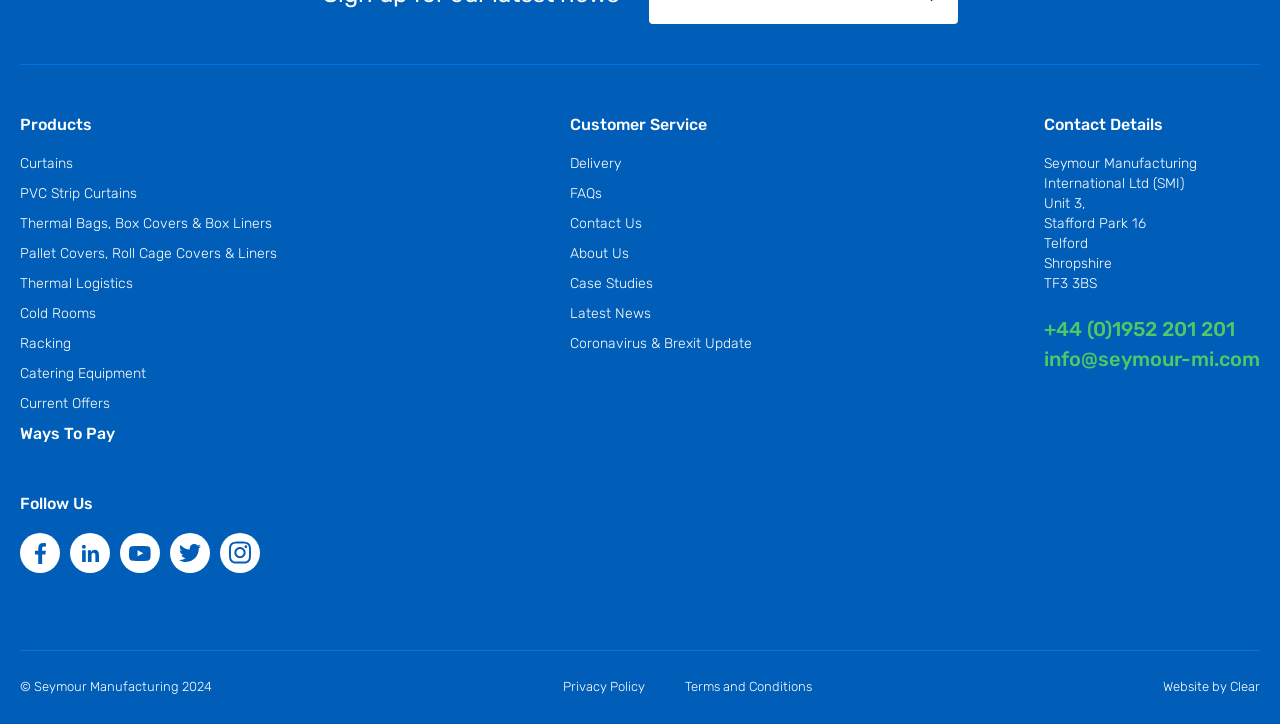What are the social media platforms the company is on?
Look at the screenshot and respond with one word or a short phrase.

Facebook, LinkedIn, Youtube, Twitter, Instagram